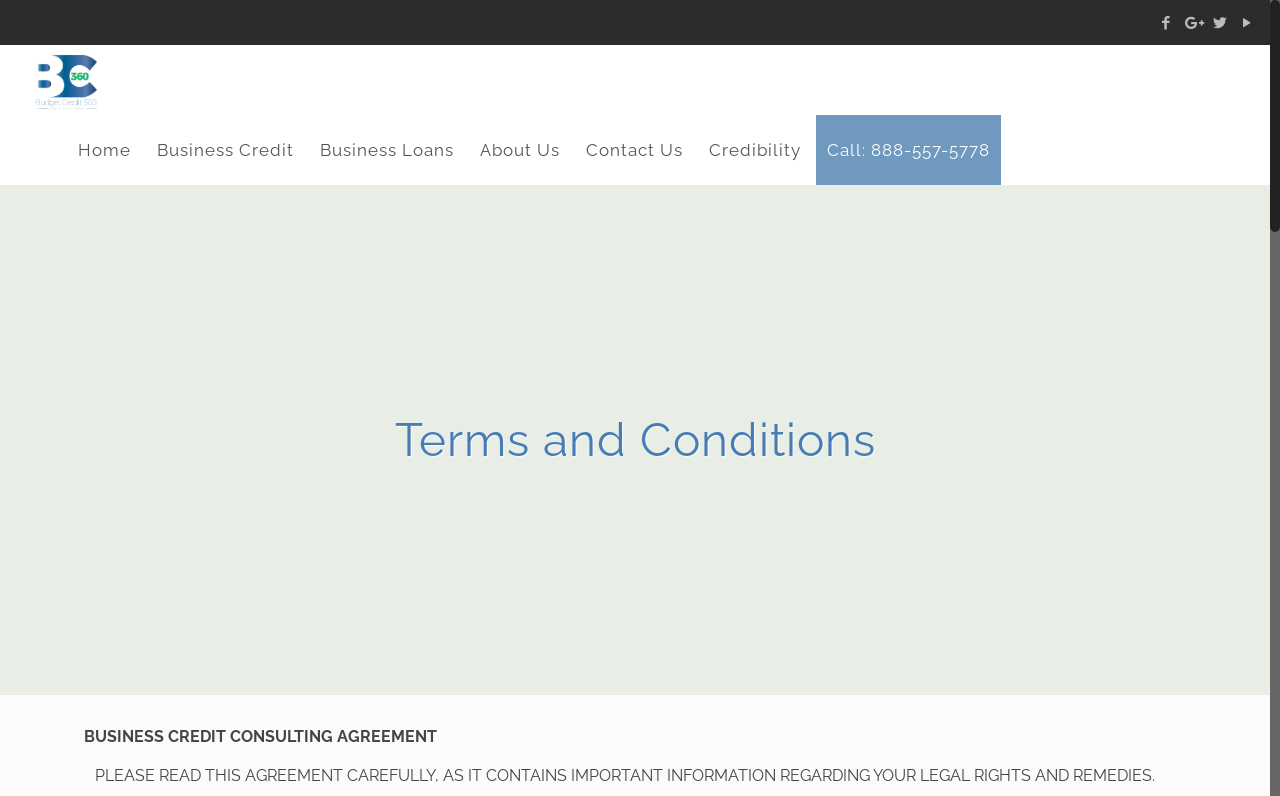Find the bounding box coordinates for the HTML element described in this sentence: "Credibility". Provide the coordinates as four float numbers between 0 and 1, in the format [left, top, right, bottom].

[0.545, 0.157, 0.634, 0.22]